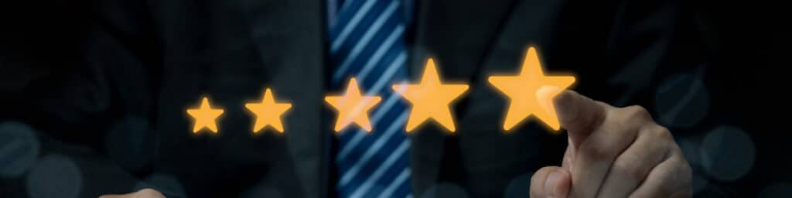Use a single word or phrase to answer this question: 
What is the background of the image?

Softly blurred